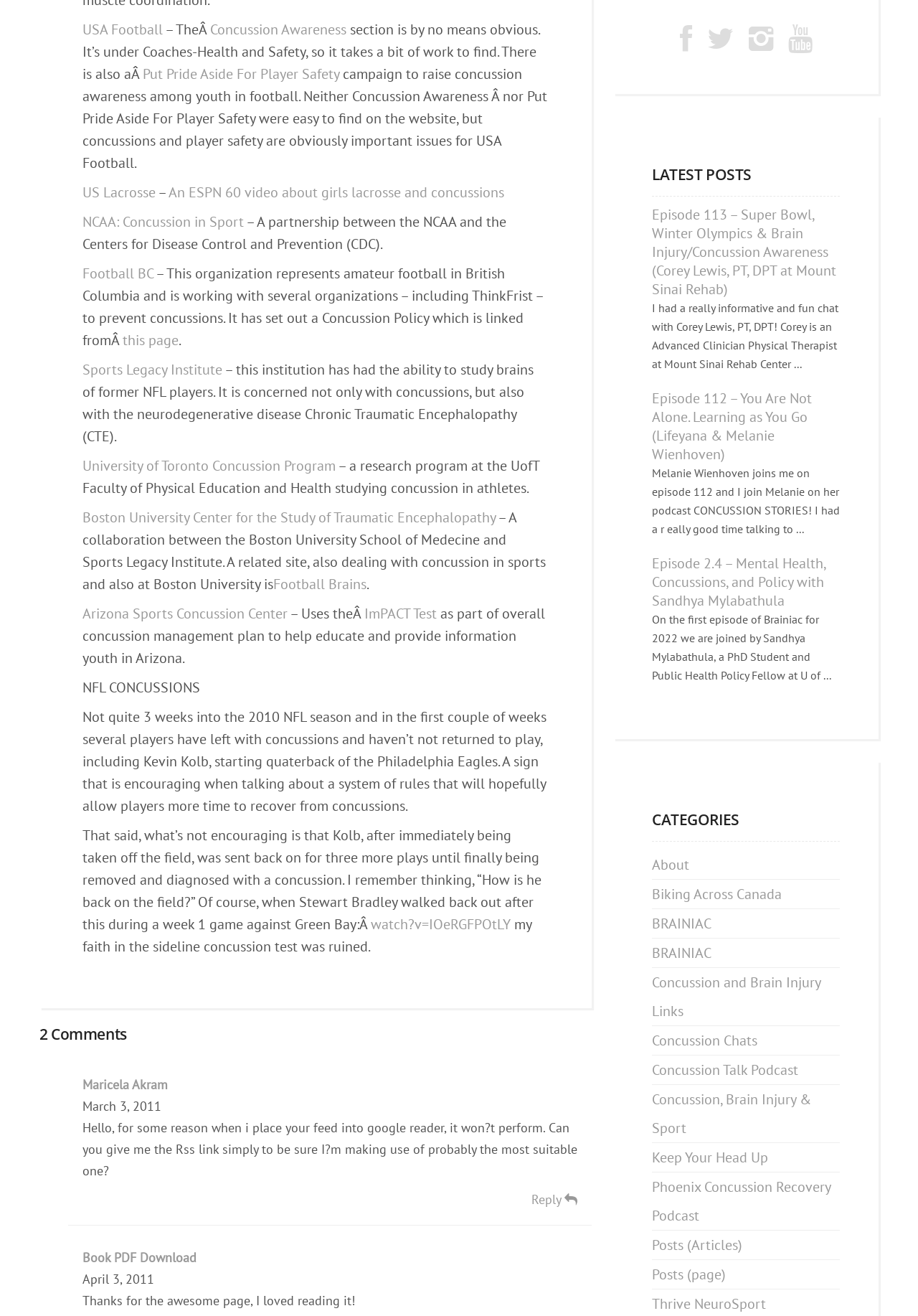Answer the question with a brief word or phrase:
What is the purpose of the 'ImPACT Test'?

Concussion management